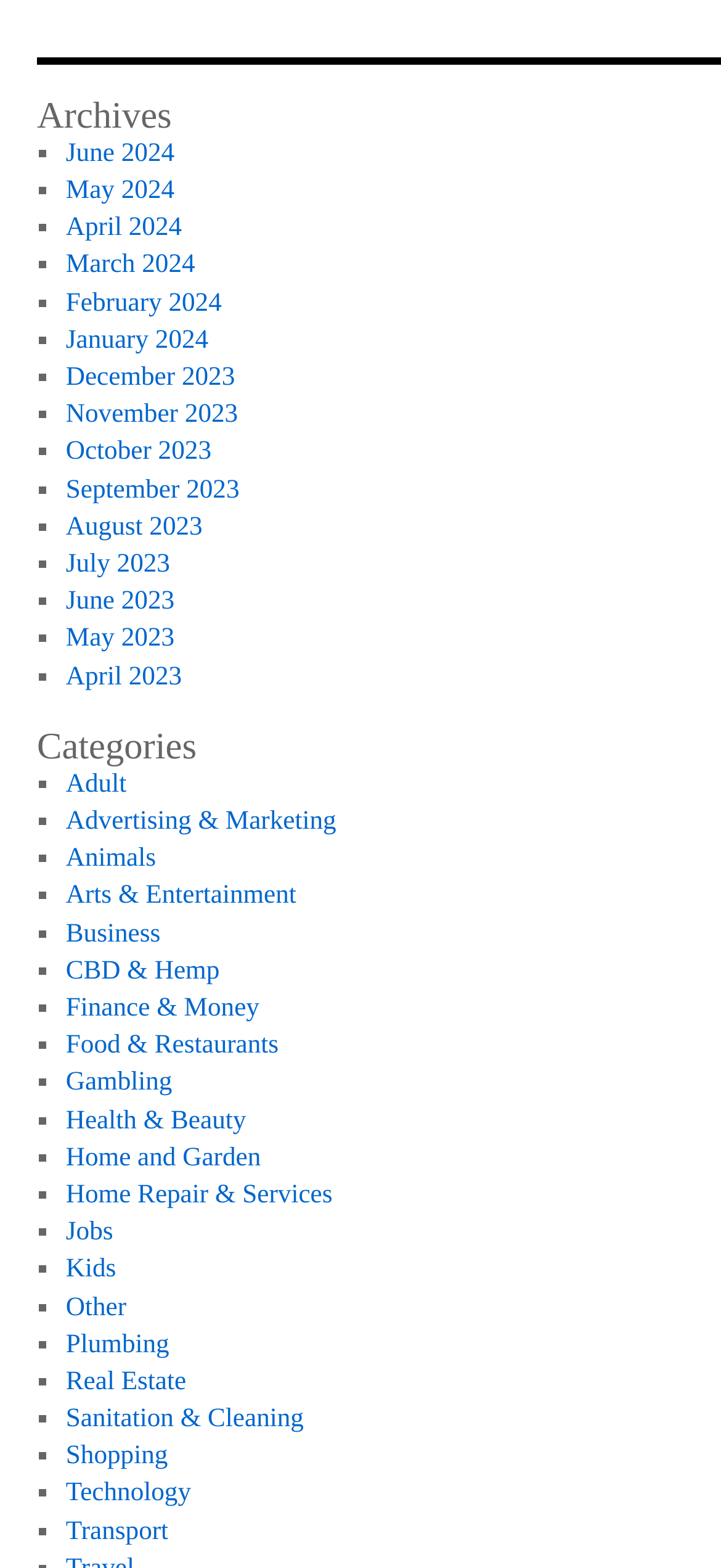What is the first archive month?
Look at the image and respond with a one-word or short-phrase answer.

June 2024